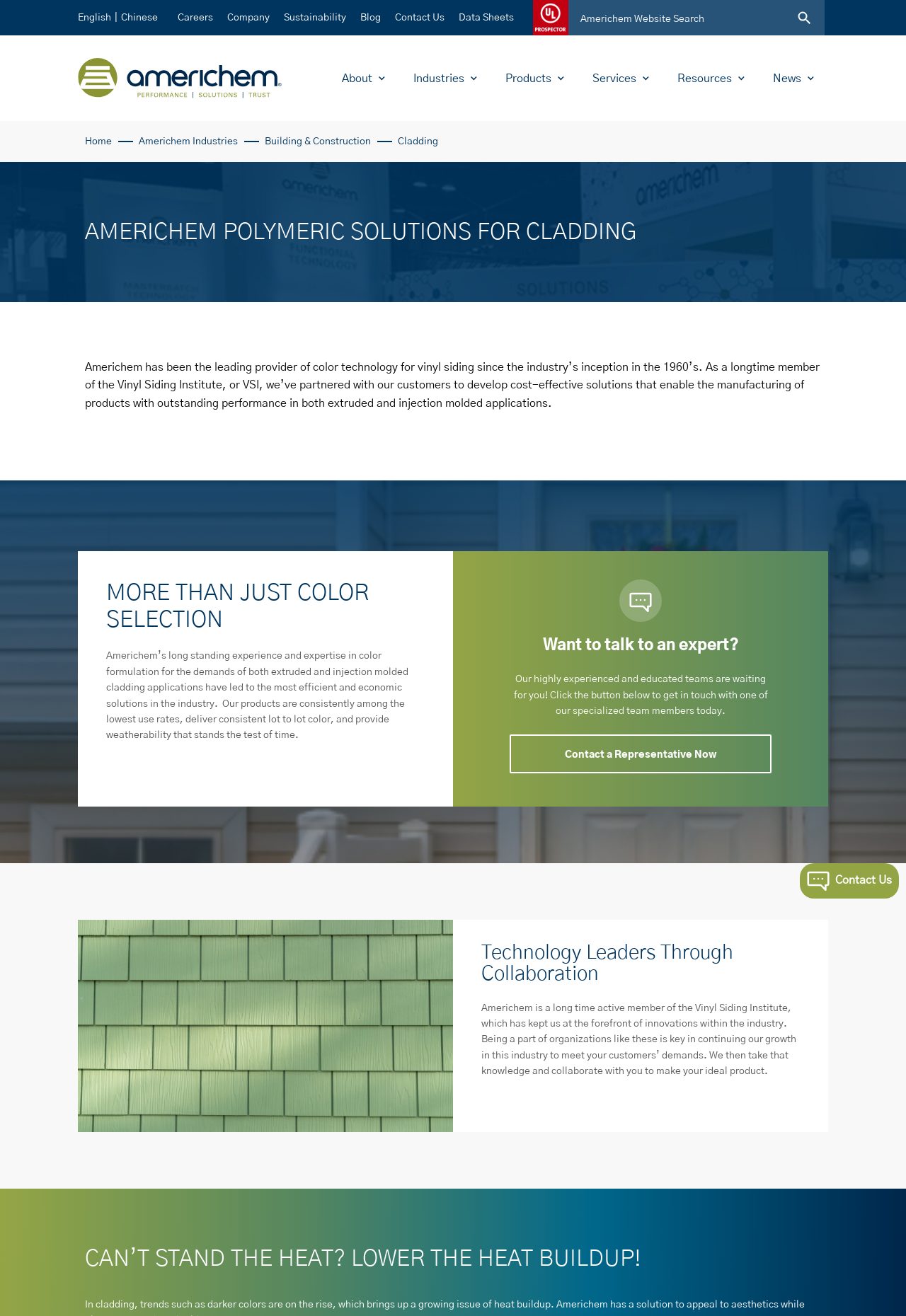Specify the bounding box coordinates of the element's area that should be clicked to execute the given instruction: "Switch to Chinese language". The coordinates should be four float numbers between 0 and 1, i.e., [left, top, right, bottom].

[0.134, 0.008, 0.174, 0.019]